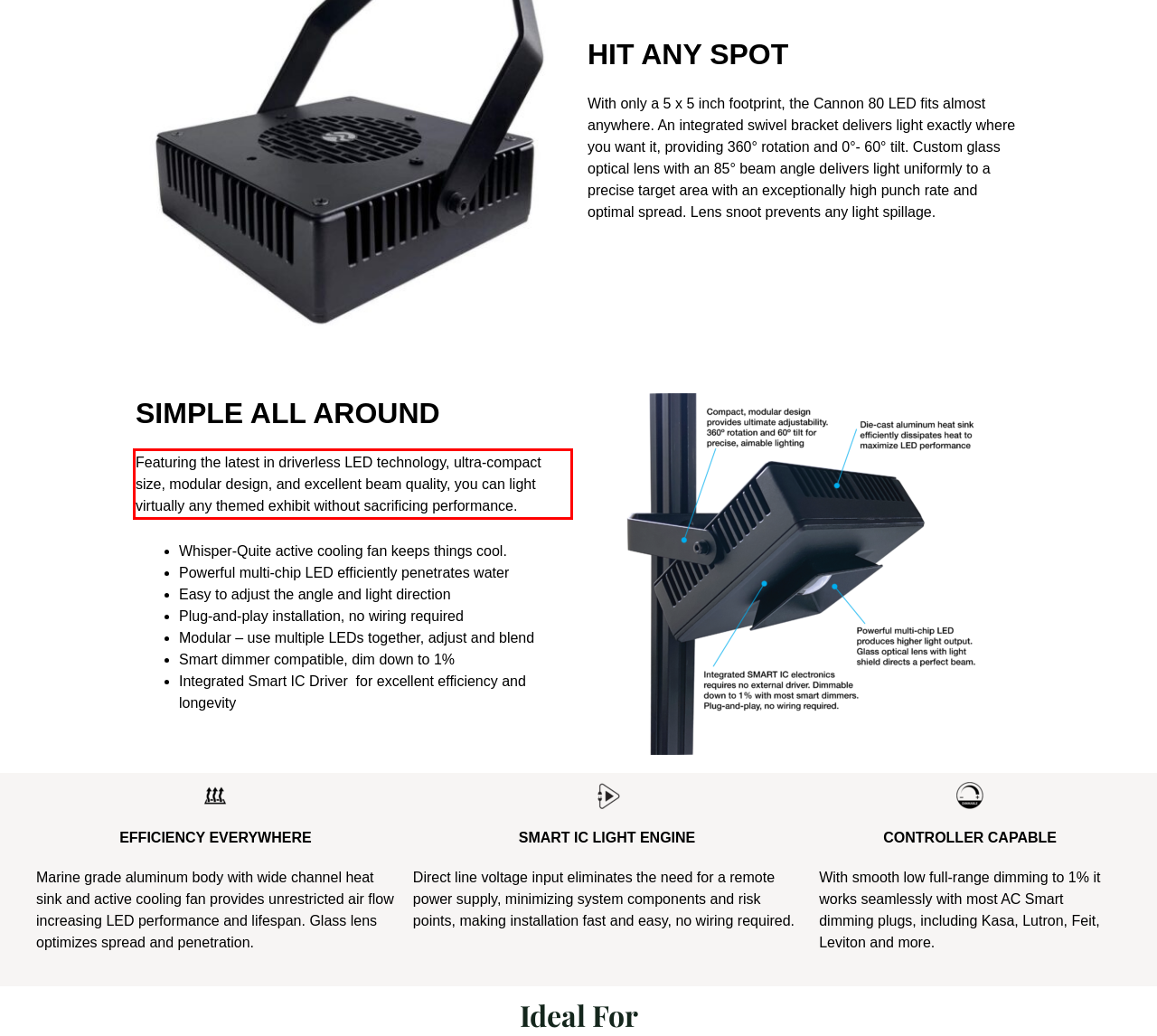You are given a webpage screenshot with a red bounding box around a UI element. Extract and generate the text inside this red bounding box.

Featuring the latest in driverless LED technology, ultra-compact size, modular design, and excellent beam quality, you can light virtually any themed exhibit without sacrificing performance.